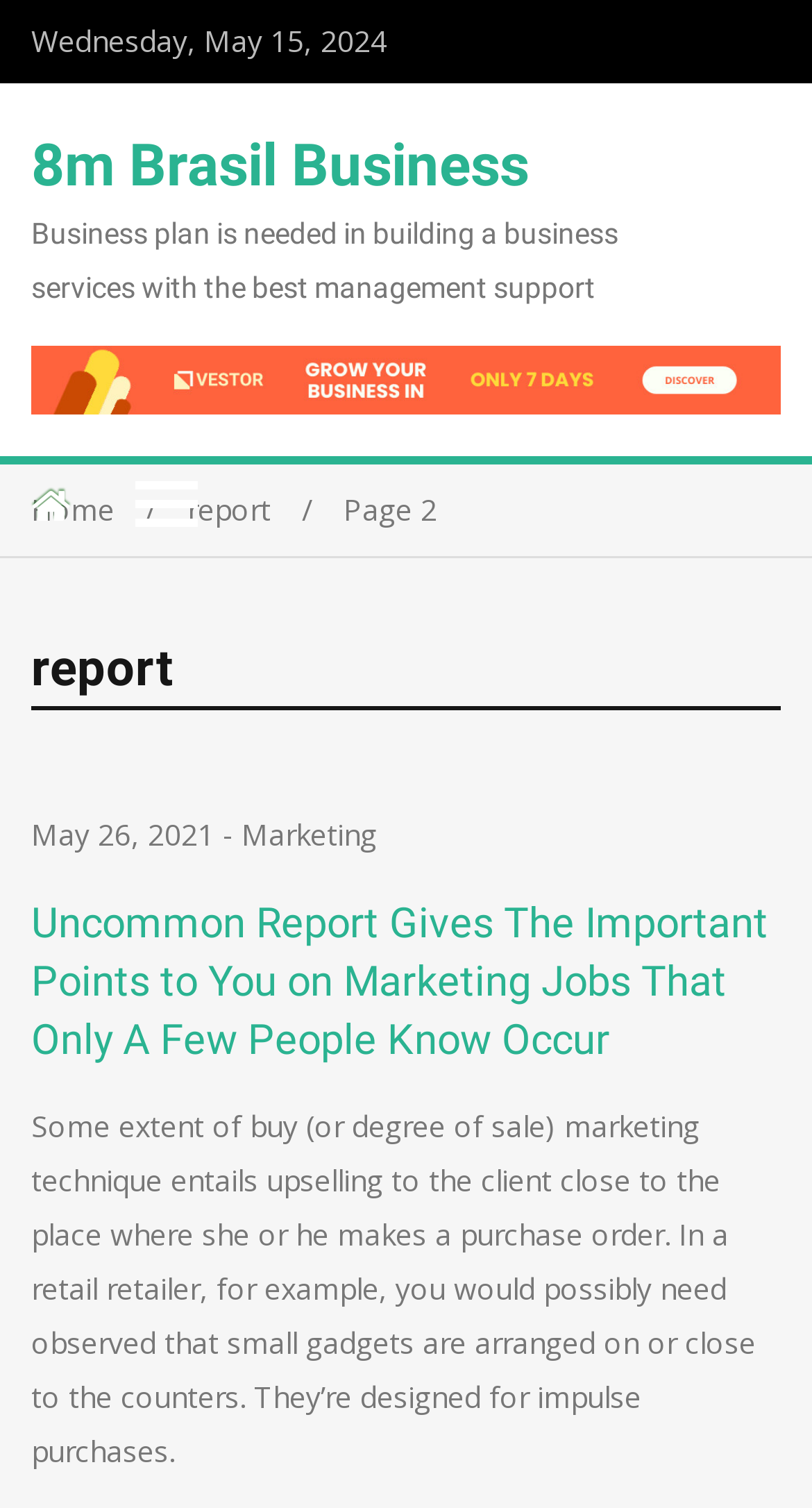Identify the bounding box for the given UI element using the description provided. Coordinates should be in the format (top-left x, top-left y, bottom-right x, bottom-right y) and must be between 0 and 1. Here is the description: May 26, 2021September 16, 2019

[0.038, 0.54, 0.264, 0.567]